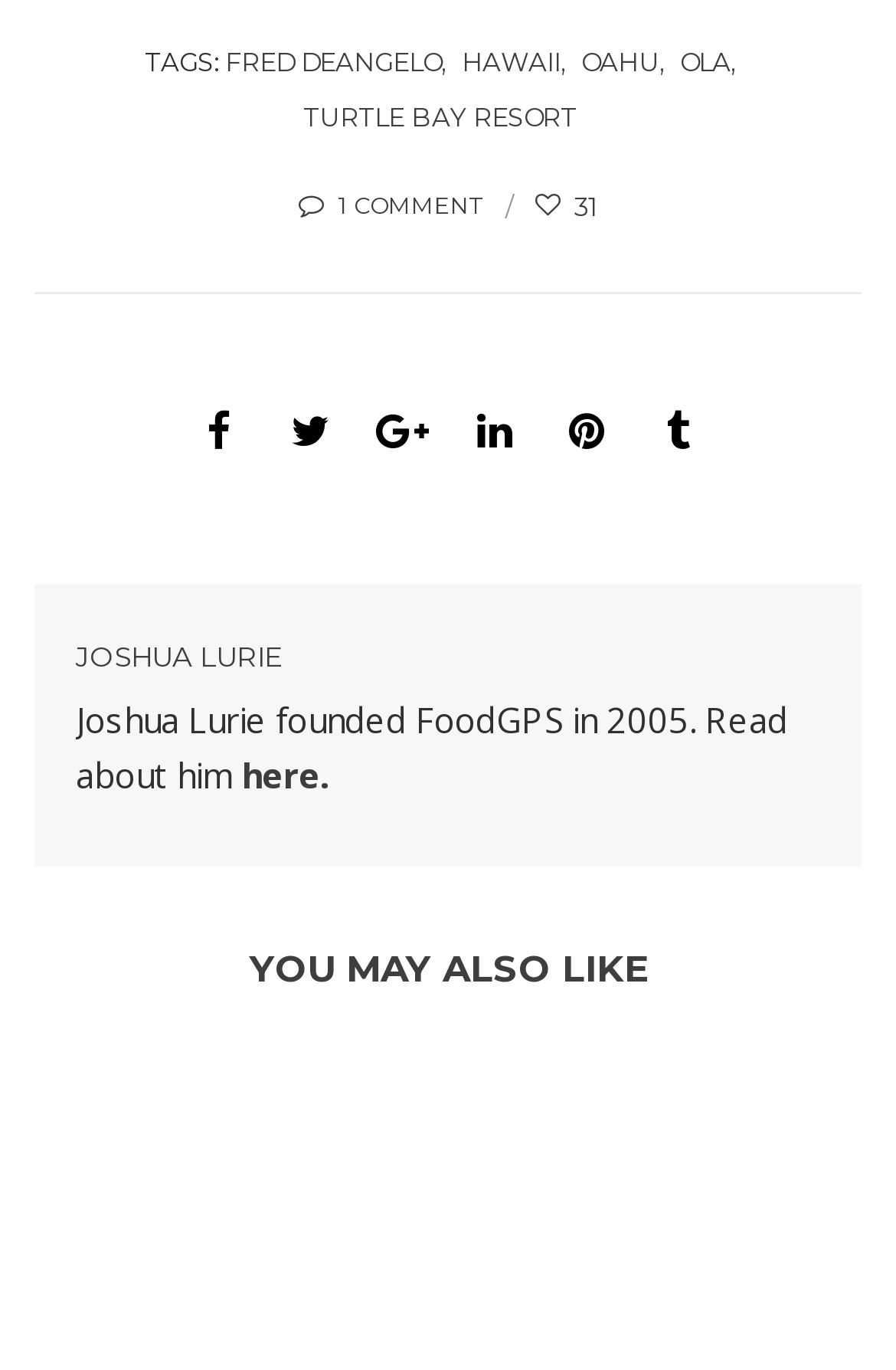Analyze the image and give a detailed response to the question:
How many links are above the 'YOU MAY ALSO LIKE' heading?

I counted the links above the 'YOU MAY ALSO LIKE' heading, which has a bounding box coordinate of [0.038, 0.693, 0.962, 0.723]. There are 12 links above this heading.